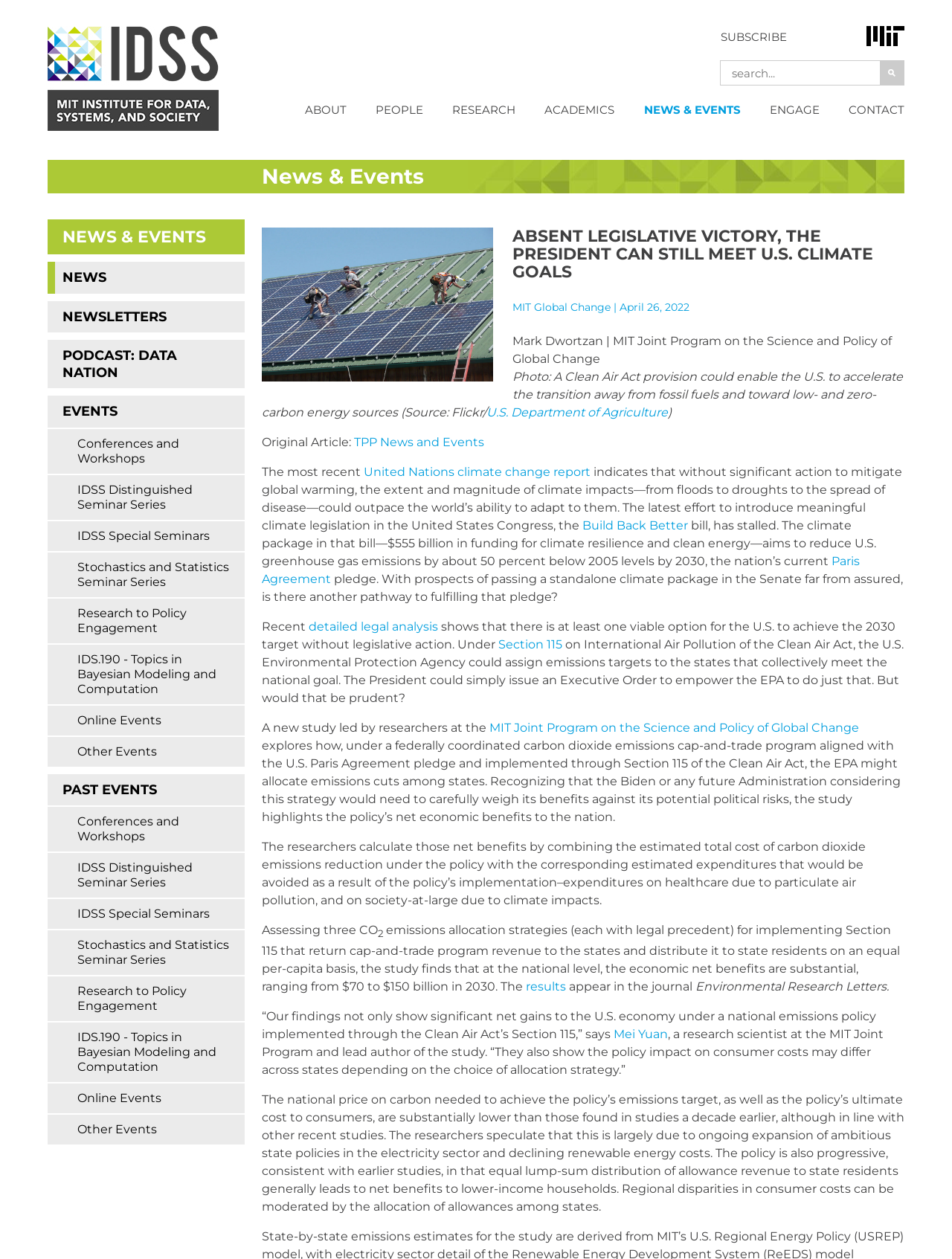Find the bounding box coordinates for the HTML element described as: "IDSS Distinguished Seminar Series". The coordinates should consist of four float values between 0 and 1, i.e., [left, top, right, bottom].

[0.05, 0.677, 0.257, 0.713]